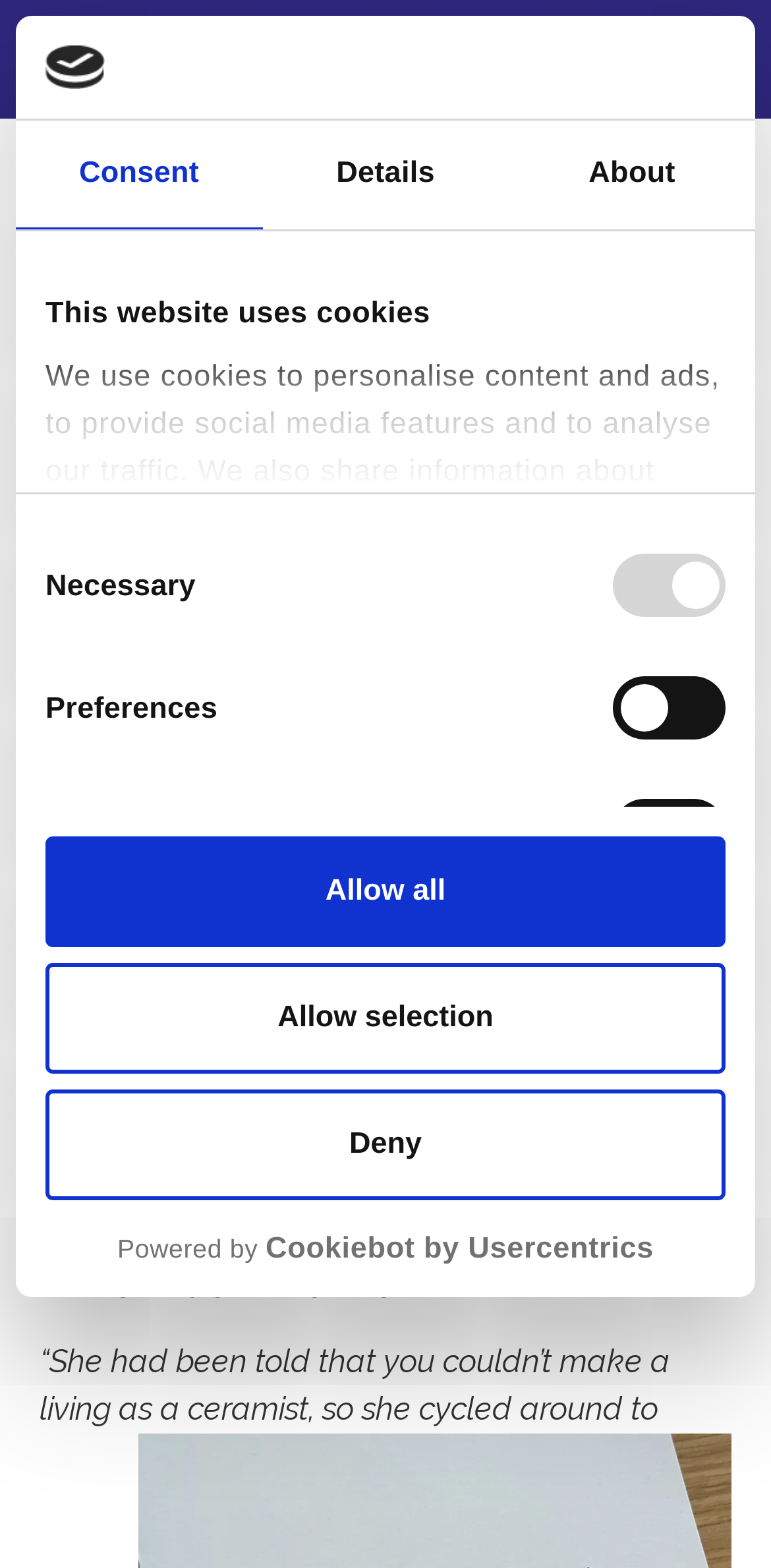Please find the bounding box coordinates for the clickable element needed to perform this instruction: "Click the 'logo' link".

[0.059, 0.784, 0.941, 0.808]